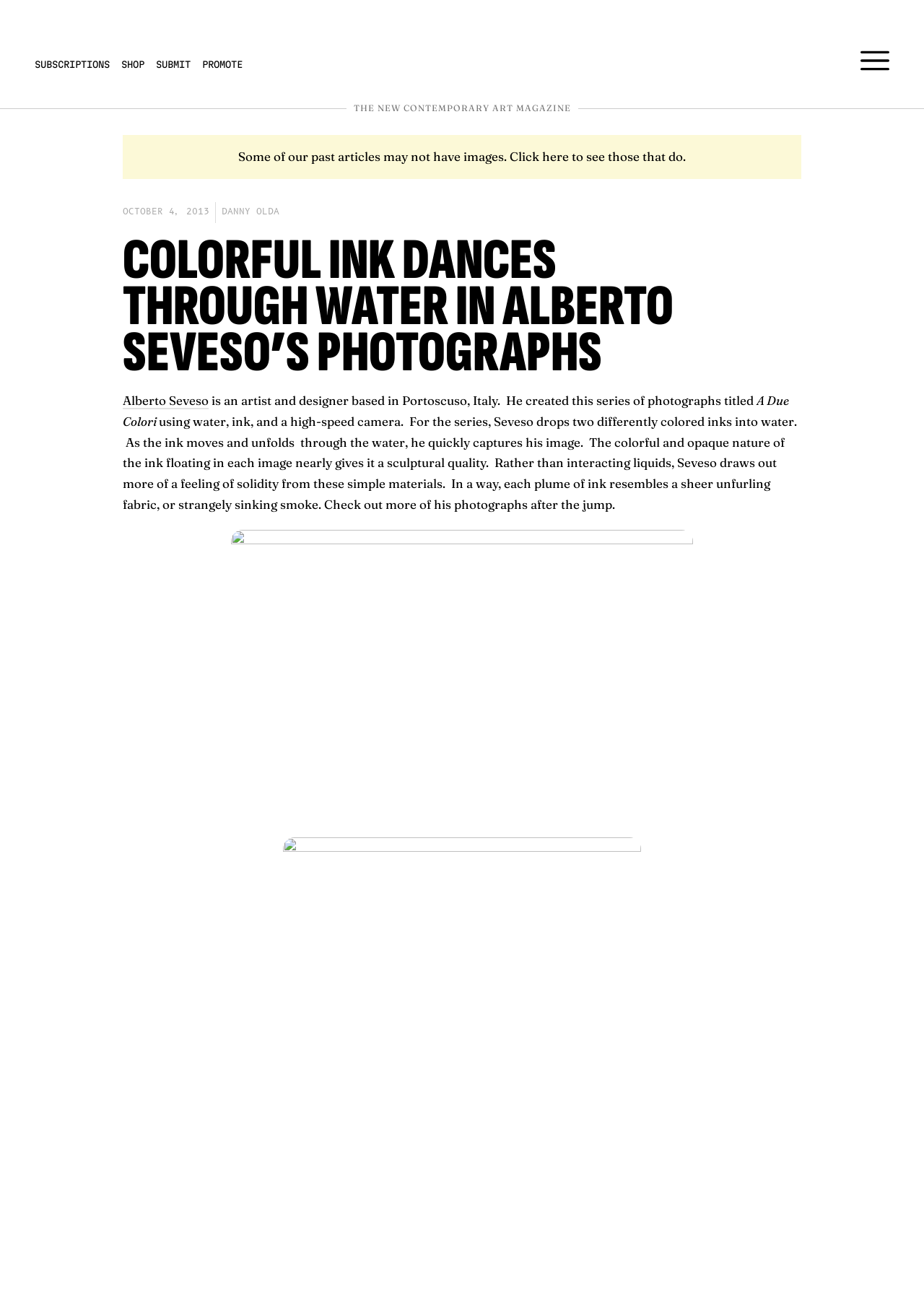What is the date of the article?
Carefully examine the image and provide a detailed answer to the question.

I found this information by looking at the time element on the webpage, which displays the date OCTOBER 4, 2013.